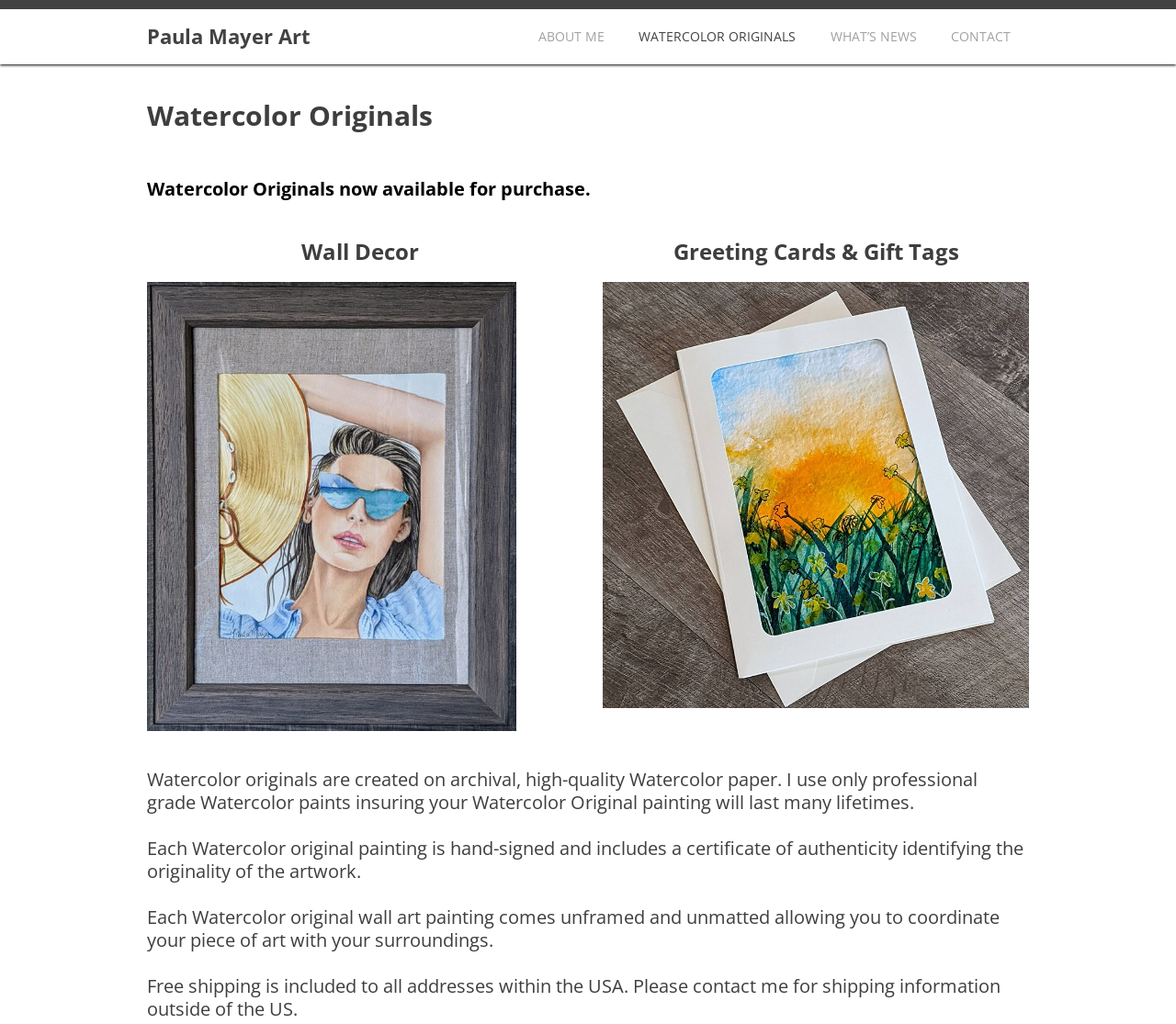Where do the watercolor original wall art paintings ship for free?
Provide a detailed answer to the question using information from the image.

The webpage states that 'Free shipping is included to all addresses within the USA.' This indicates that watercolor original wall art paintings ship for free within the USA.